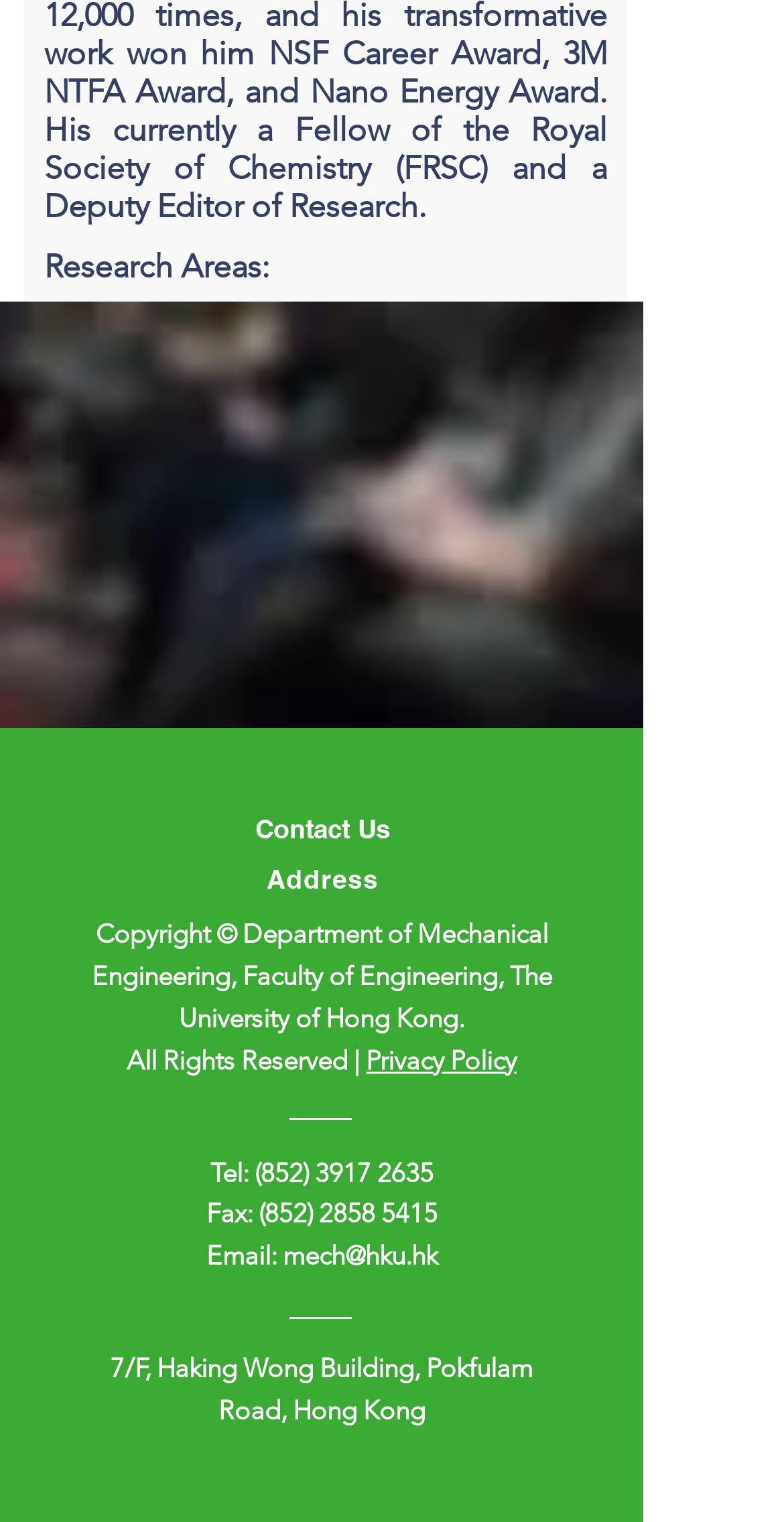Using the information in the image, could you please answer the following question in detail:
What social media platforms are available?

I found the social media platforms by looking at the list 'Social Bar' and the corresponding links 'Instagram' and 'Facebook'.